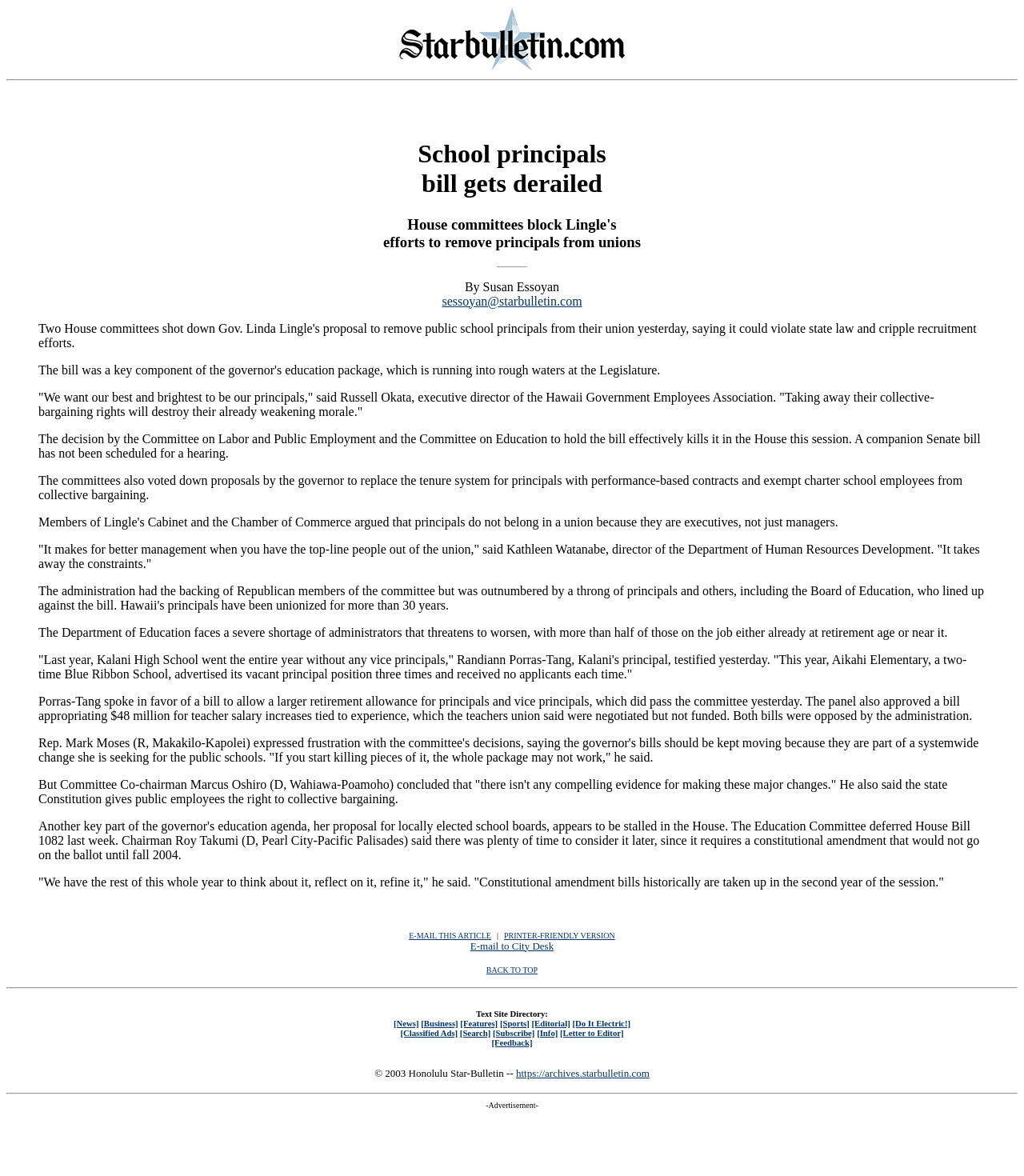Please identify the bounding box coordinates of the element's region that should be clicked to execute the following instruction: "Click the link to email this article". The bounding box coordinates must be four float numbers between 0 and 1, i.e., [left, top, right, bottom].

[0.399, 0.792, 0.48, 0.799]